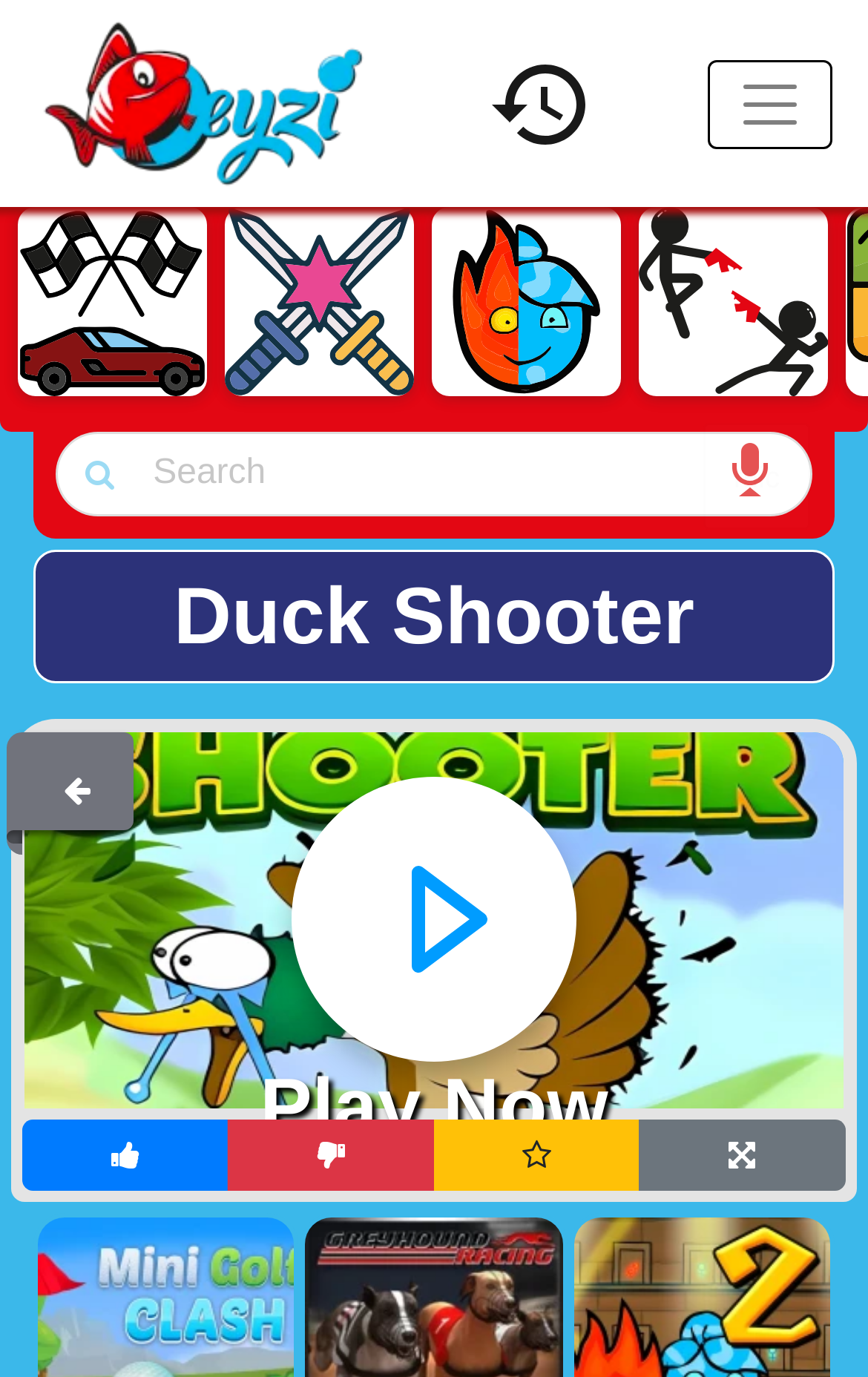Please give a concise answer to this question using a single word or phrase: 
How many game categories are available?

4